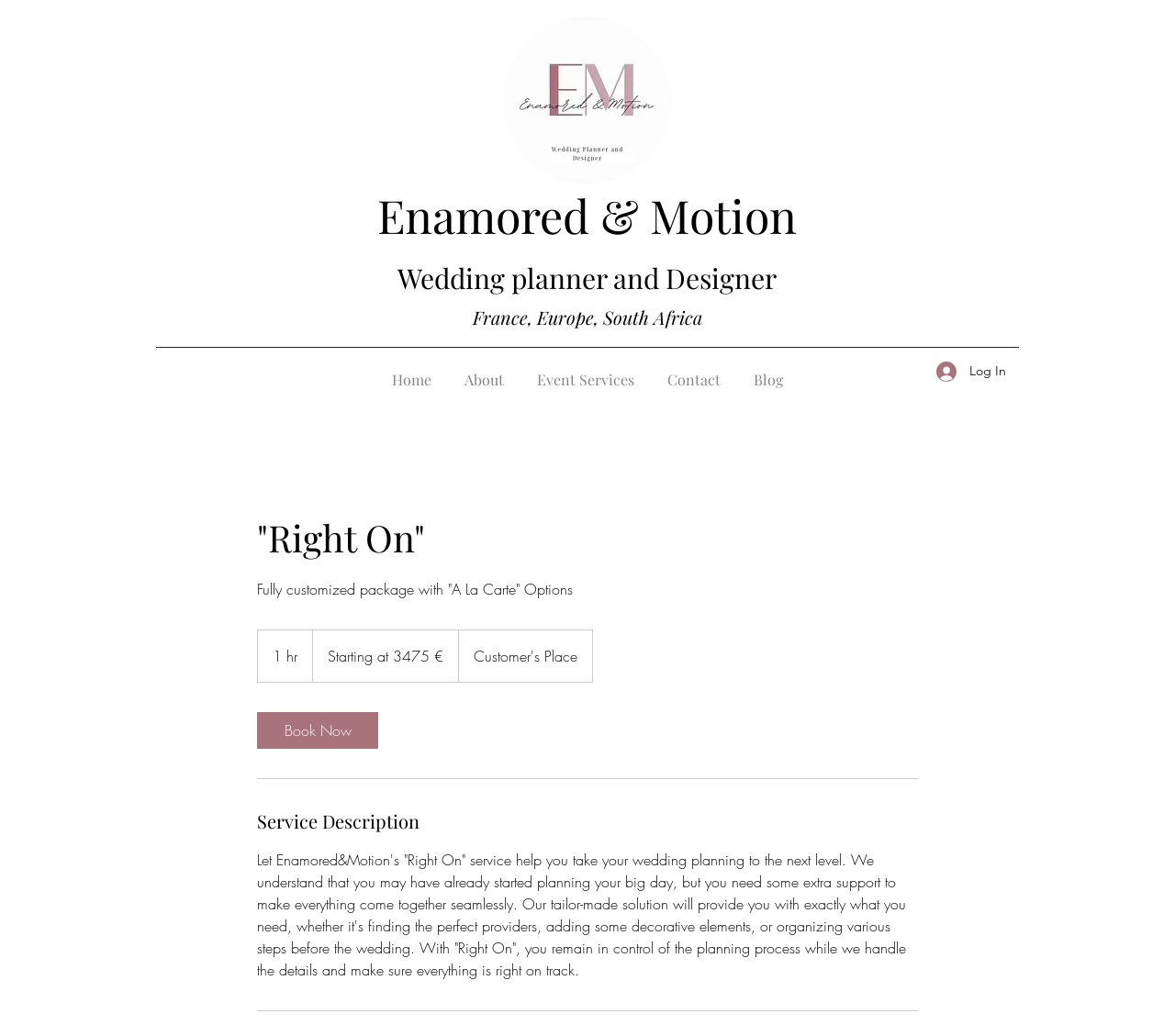What is the purpose of the 'Right On' service?
Using the image, provide a detailed and thorough answer to the question.

The purpose of the 'Right On' service can be inferred from the service description, which states that it helps with wedding planning by providing support with finding providers, adding decorative elements, and organizing steps before the wedding.